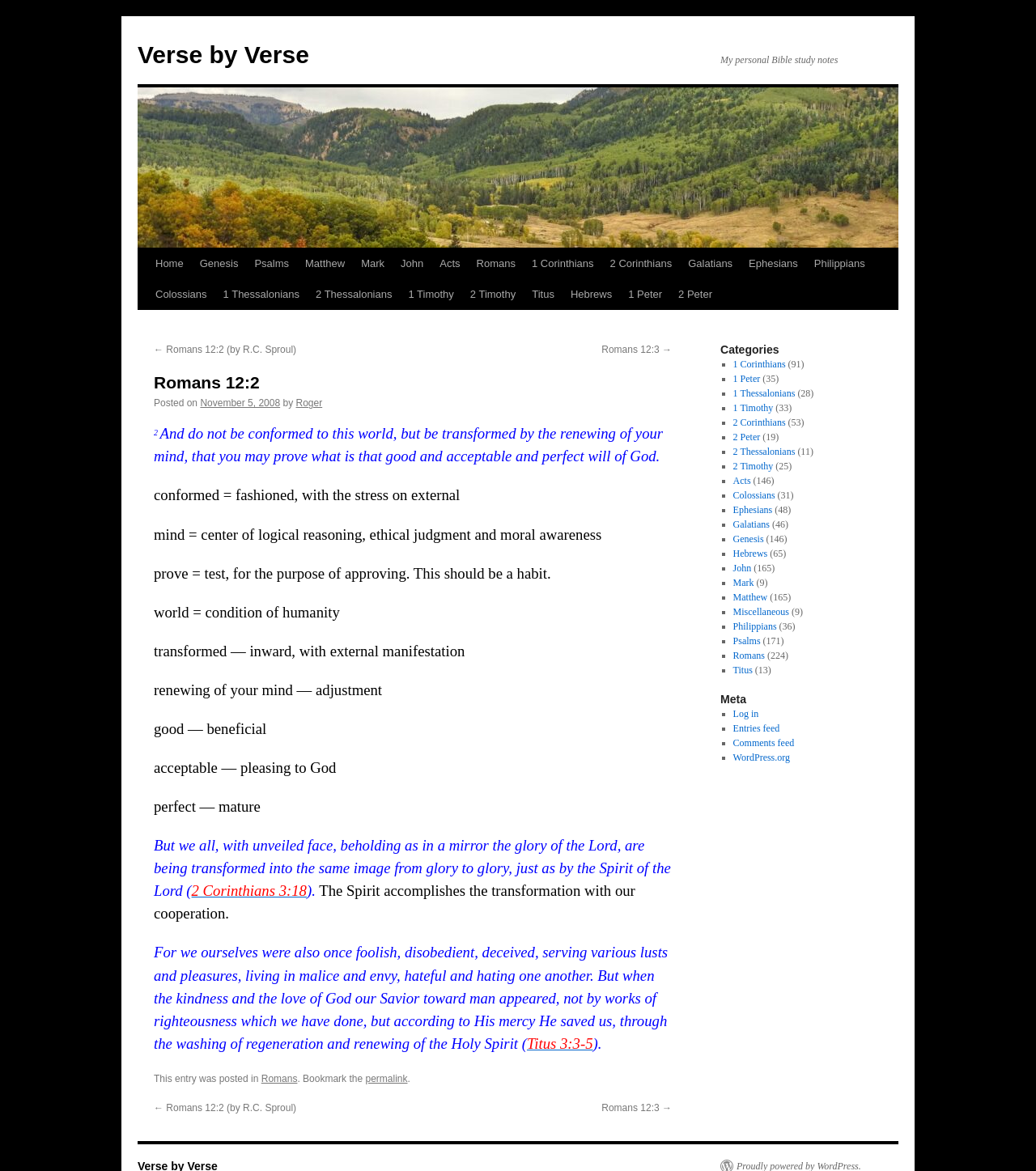Please provide a brief answer to the following inquiry using a single word or phrase:
What is the category of the Bible study notes?

Romans